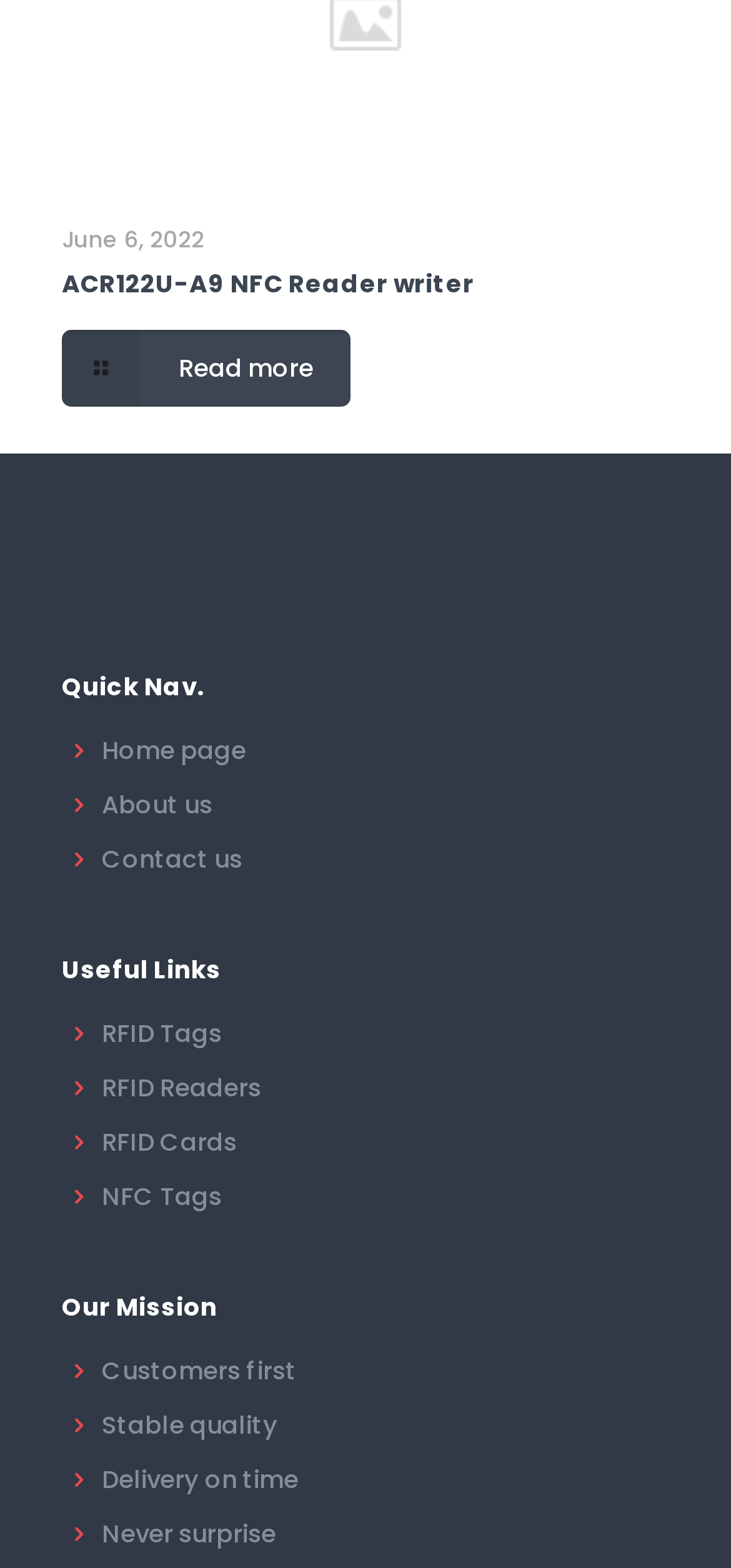How many links are available under 'Quick Nav.'?
Using the visual information, respond with a single word or phrase.

3